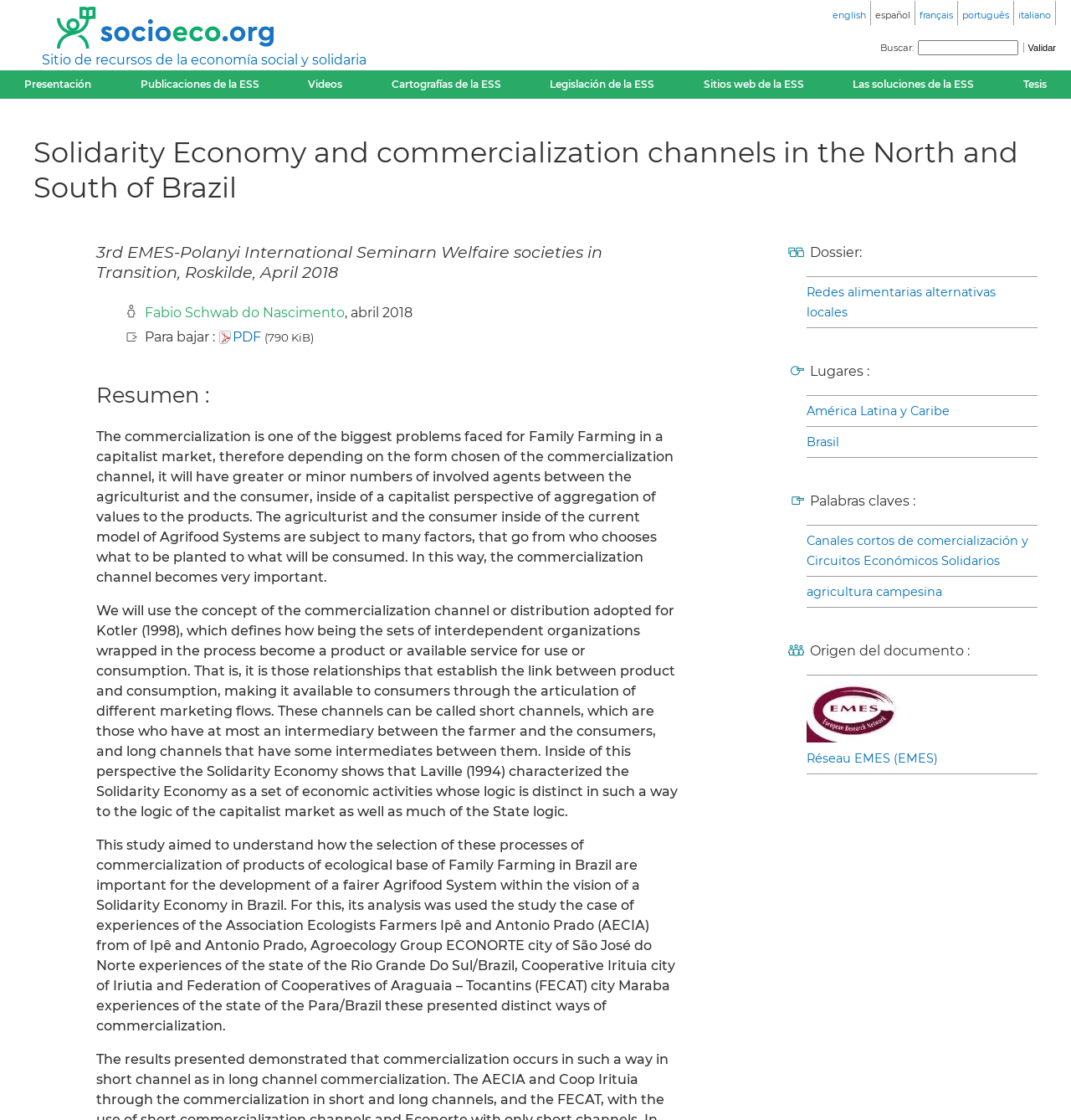What is the name of the association mentioned in the text?
Please give a detailed and elaborate explanation in response to the question.

The name of the association mentioned in the text is AECIA, which stands for Association Ecologists Farmers Ipê and Antonio Prado, and is mentioned as one of the experiences of commercialization of products of ecological base of Family Farming in Brazil.